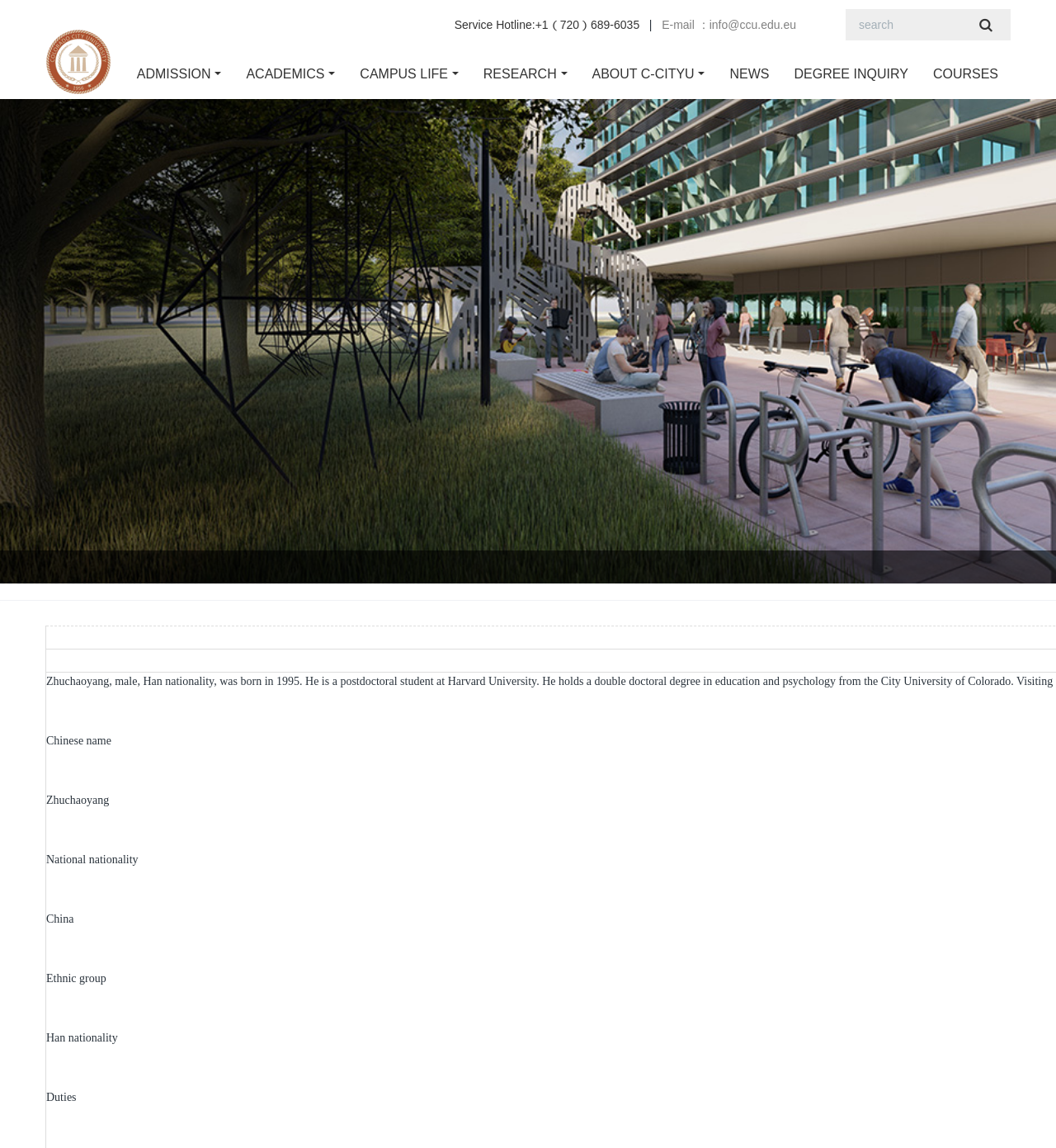Find the bounding box coordinates of the area to click in order to follow the instruction: "Search for something".

[0.801, 0.008, 0.957, 0.035]